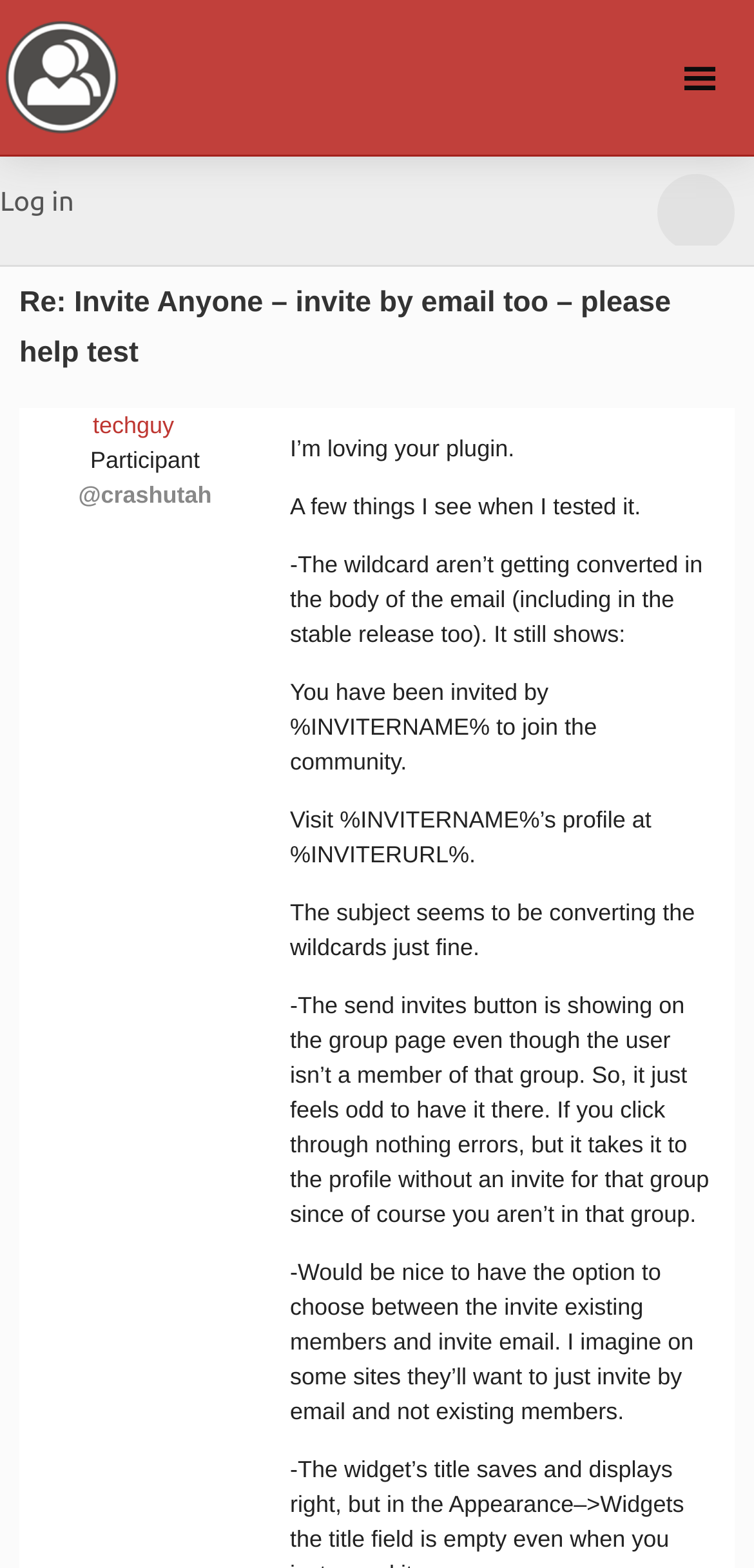Please reply with a single word or brief phrase to the question: 
What is the role of the user '@crashutah' in the discussion?

Participant